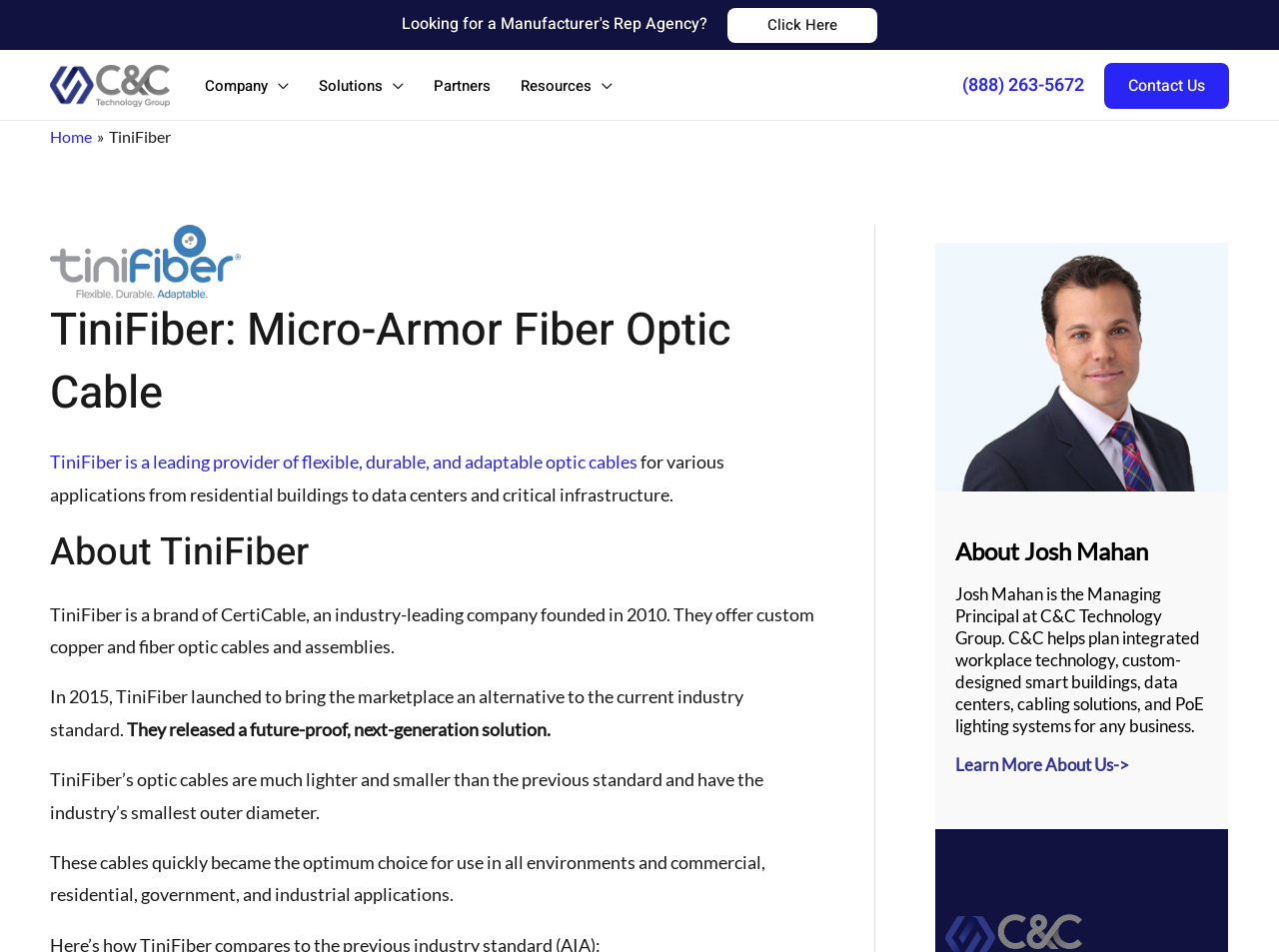Could you indicate the bounding box coordinates of the region to click in order to complete this instruction: "Click on 'C&C Technology Group'".

[0.039, 0.076, 0.133, 0.099]